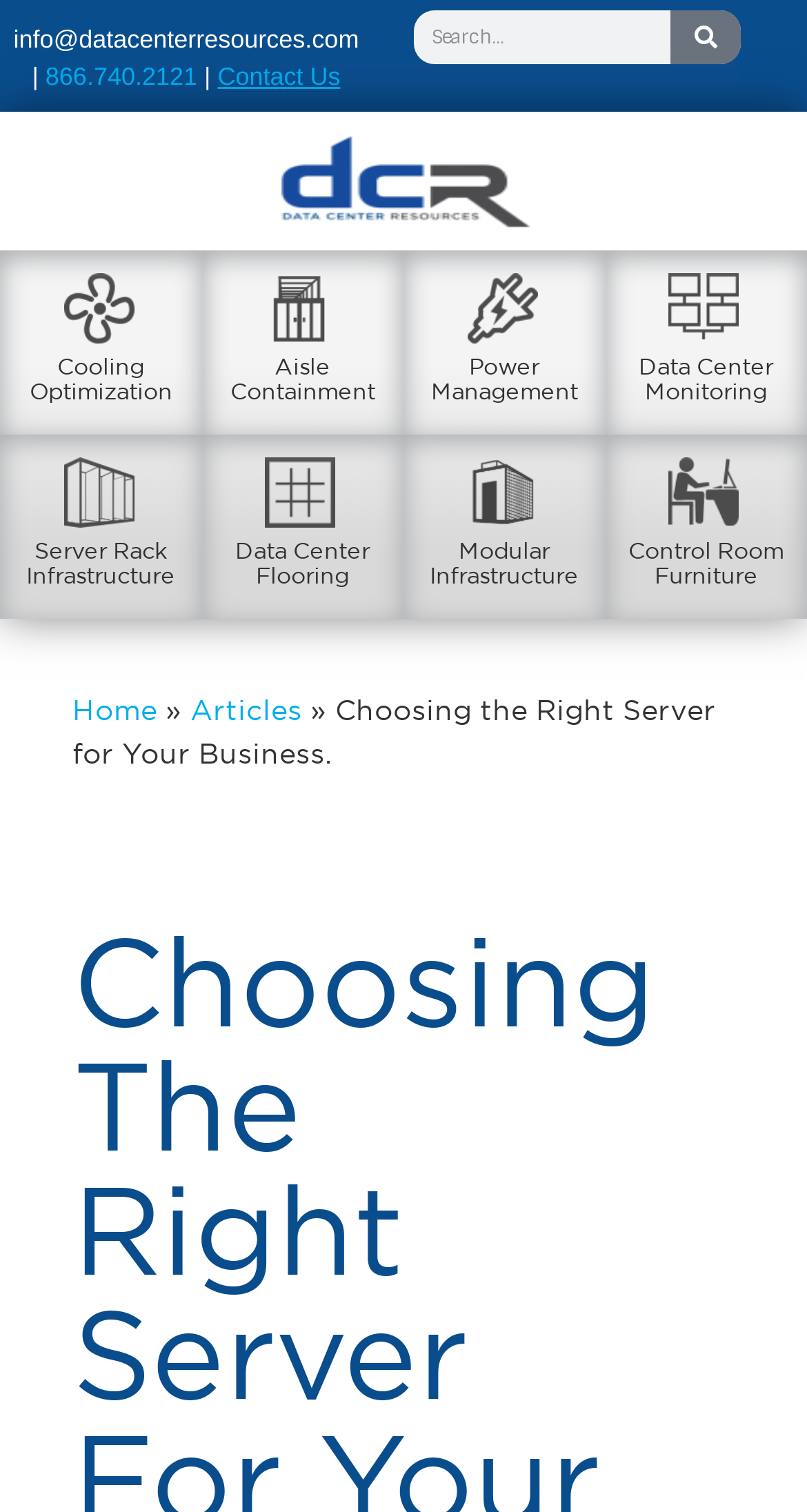What is the email address to contact the business?
Analyze the image and deliver a detailed answer to the question.

I found the email address 'info@datacenterresources.com' at the top of the page, next to the phone number.